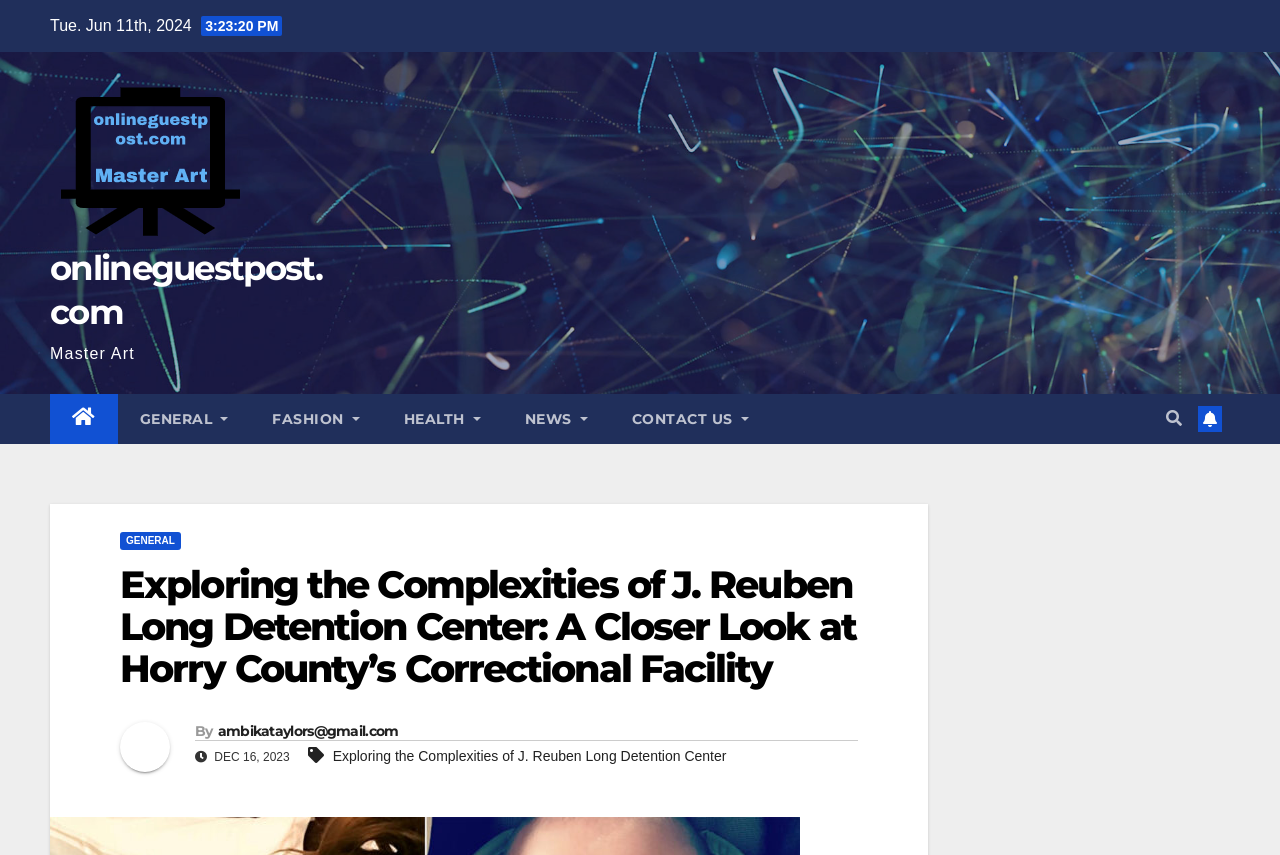Based on the element description, predict the bounding box coordinates (top-left x, top-left y, bottom-right x, bottom-right y) for the UI element in the screenshot: parent_node: onlineguestpost.com

[0.039, 0.09, 0.213, 0.288]